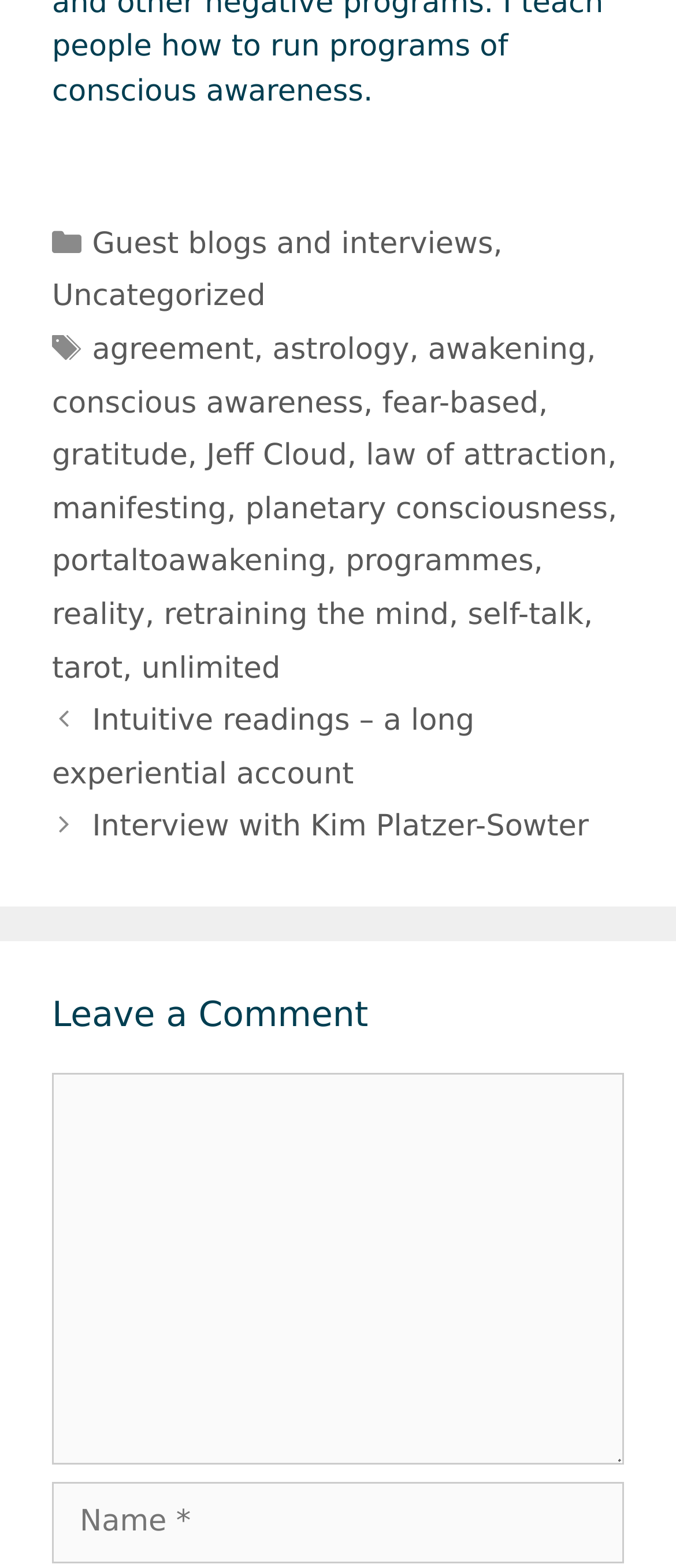Answer with a single word or phrase: 
How many links are there in the footer section?

15